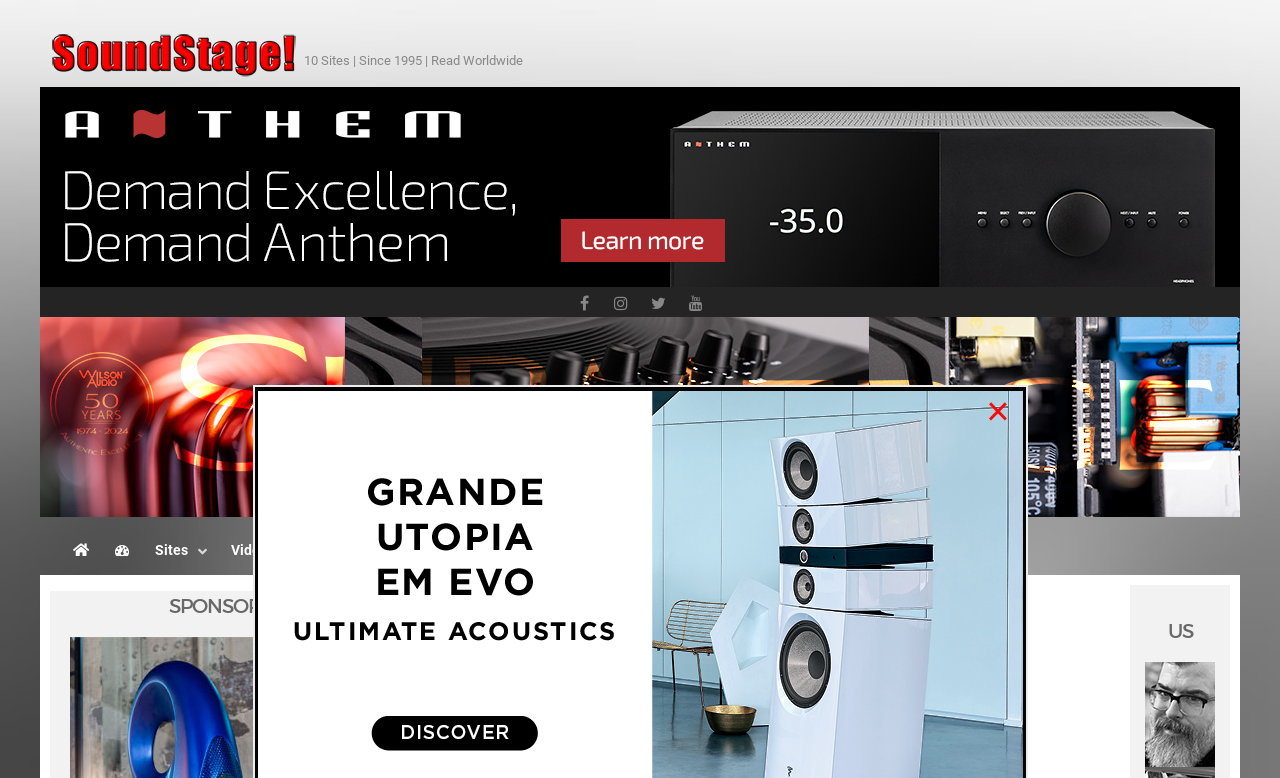What is the name of the author?
Please provide a detailed answer to the question.

I found the answer by looking at the link 'Dennis Burger' which is located at the bottom of the webpage and is accompanied by an image.